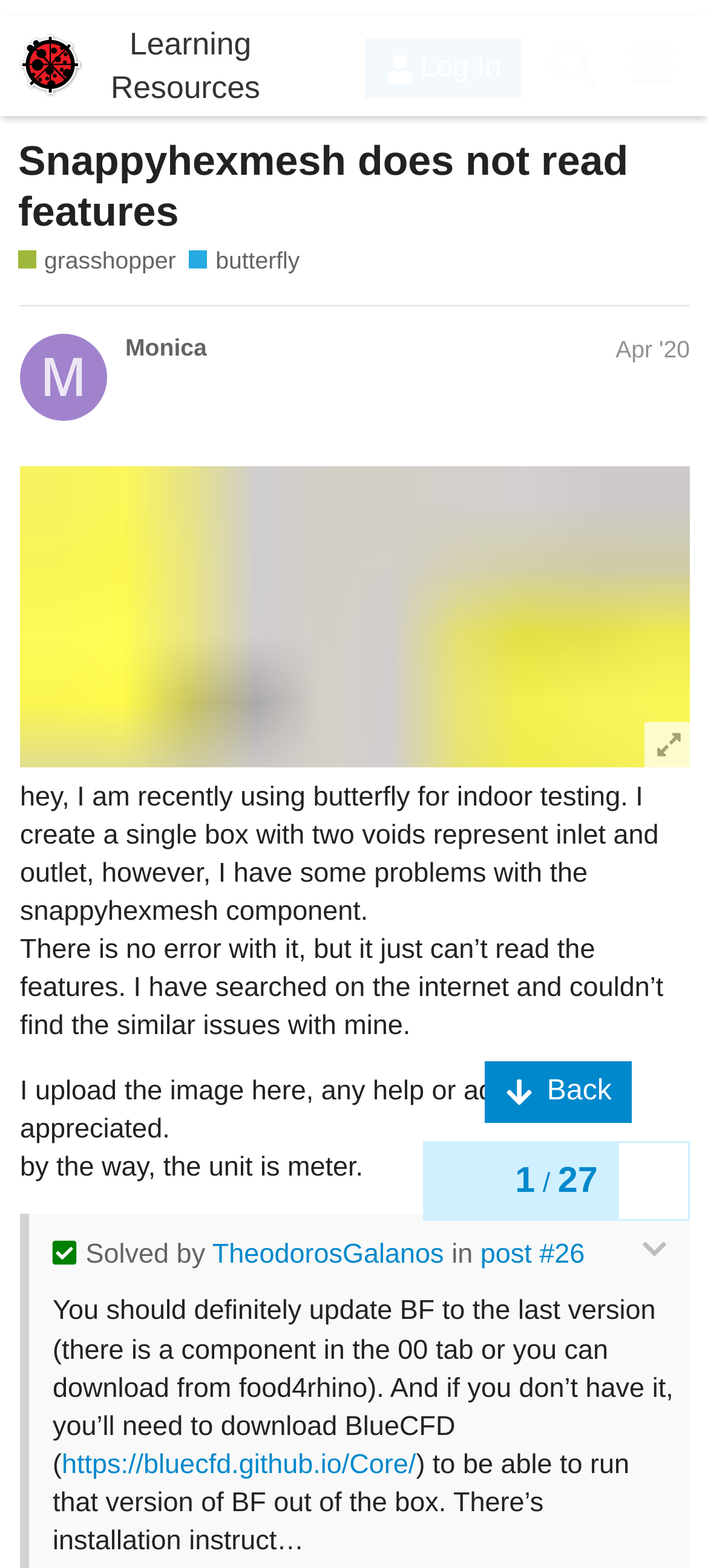Identify the bounding box coordinates of the part that should be clicked to carry out this instruction: "Log in to the forum".

[0.516, 0.014, 0.736, 0.053]